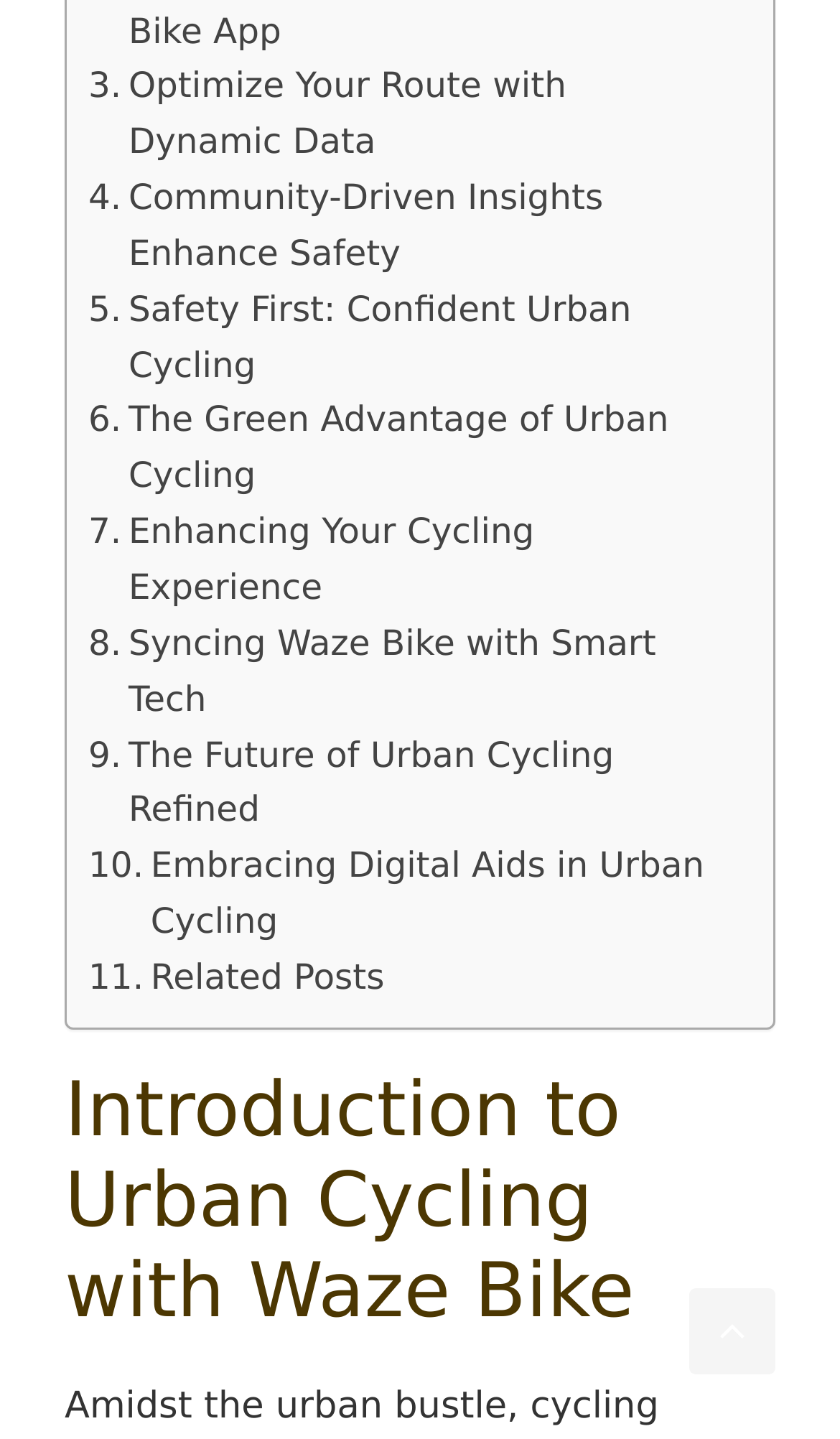How many sections are there on the webpage?
Using the image as a reference, give a one-word or short phrase answer.

2